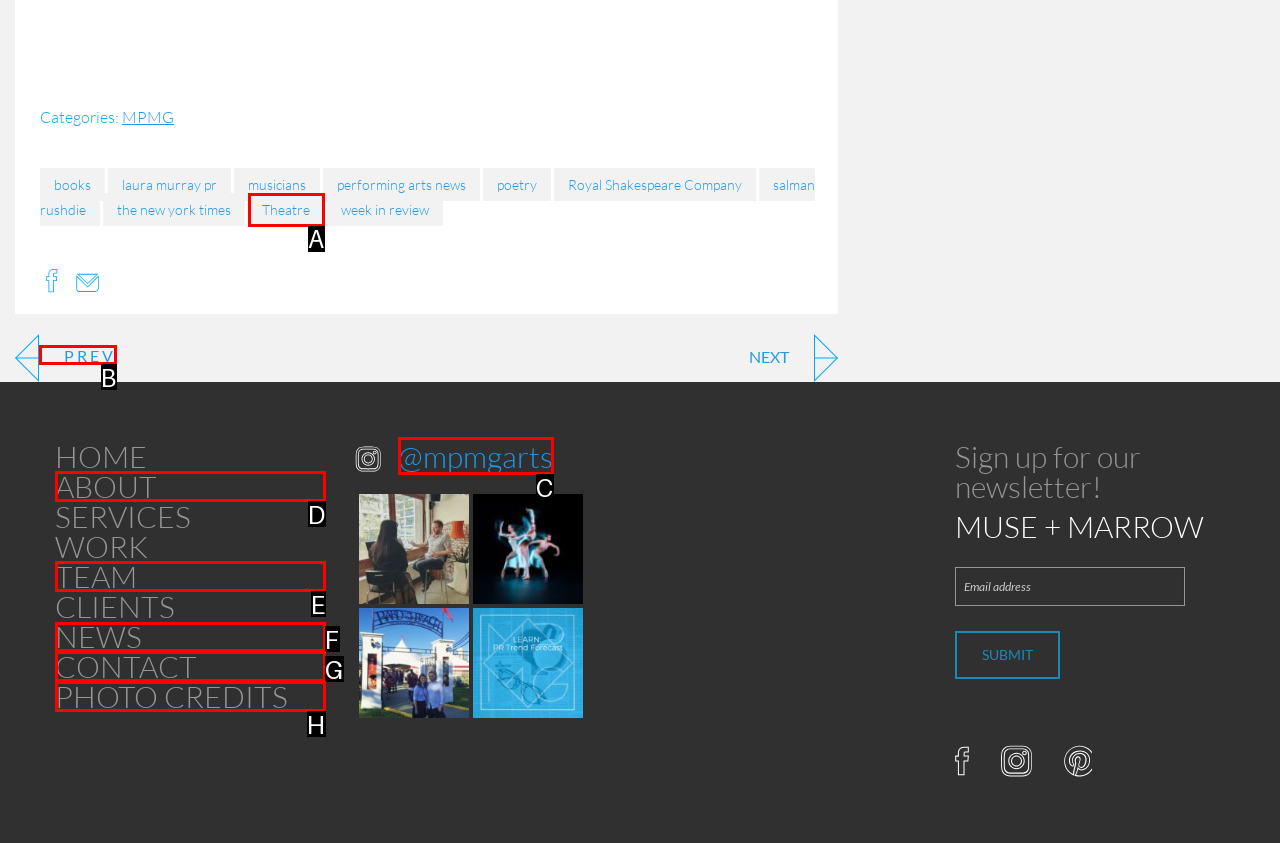Identify the appropriate choice to fulfill this task: Read the NEWS
Respond with the letter corresponding to the correct option.

F